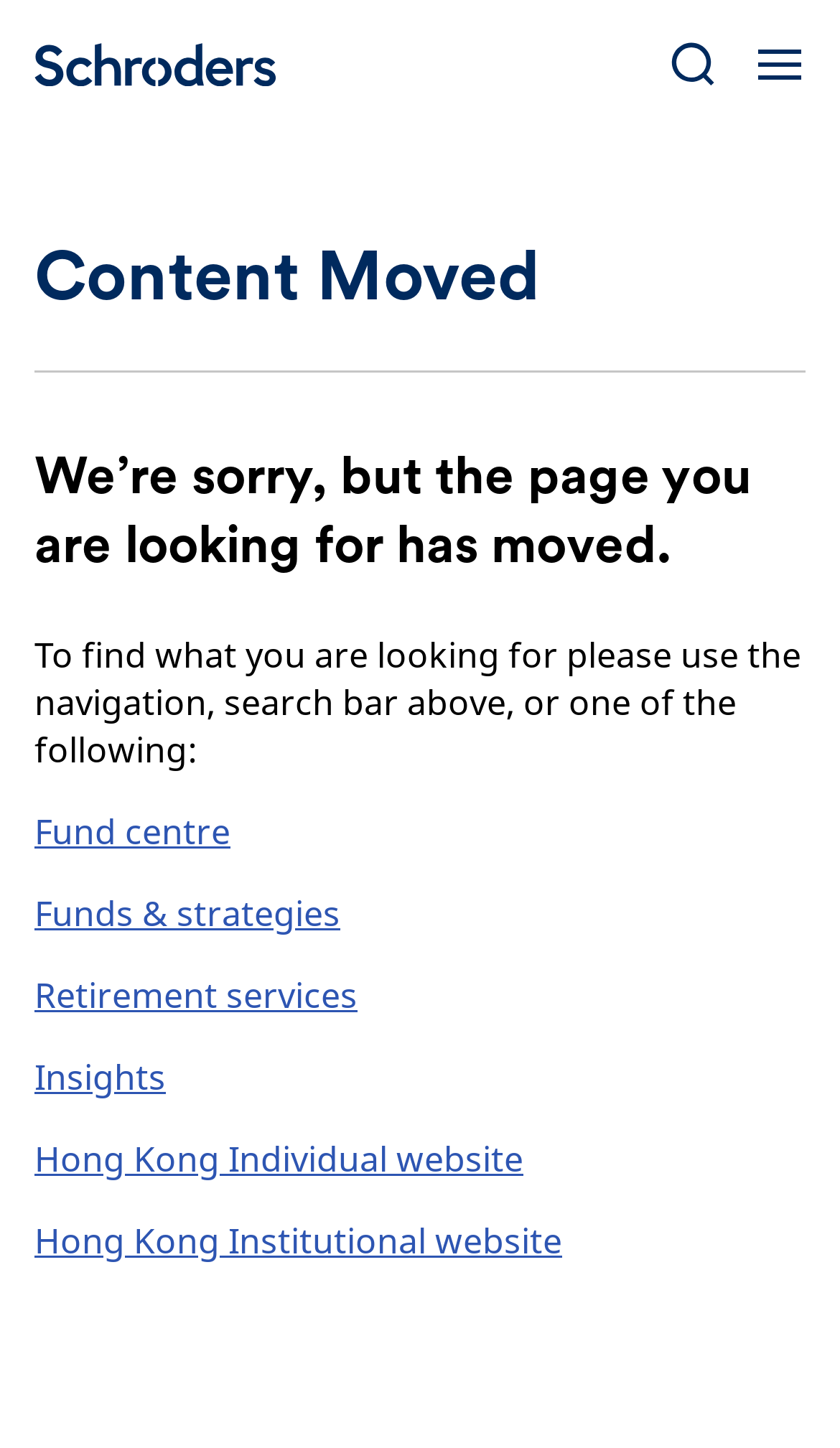Detail the various sections and features present on the webpage.

The webpage appears to be a "Content Moved" page, indicating that the original content has been relocated. At the top-left corner, there is a "Skip to content" link, followed by a "home page" link with an accompanying image. 

On the top-right side, there is a search bar with a "Search" button, which also contains an image. Next to the search bar, an "Open Menu" button is located, accompanied by an image.

Below the top section, a heading "Content Moved" is centered, followed by a horizontal separator line. A paragraph of text explains that the page has moved and suggests using the navigation, search bar, or one of the provided links to find the desired content.

Below the explanatory text, there are six links: "Fund centre", "Funds & strategies", "Retirement services", "Insights", "Hong Kong Individual website", and "Hong Kong Institutional website". These links are arranged vertically, starting from the top-left side of the page.